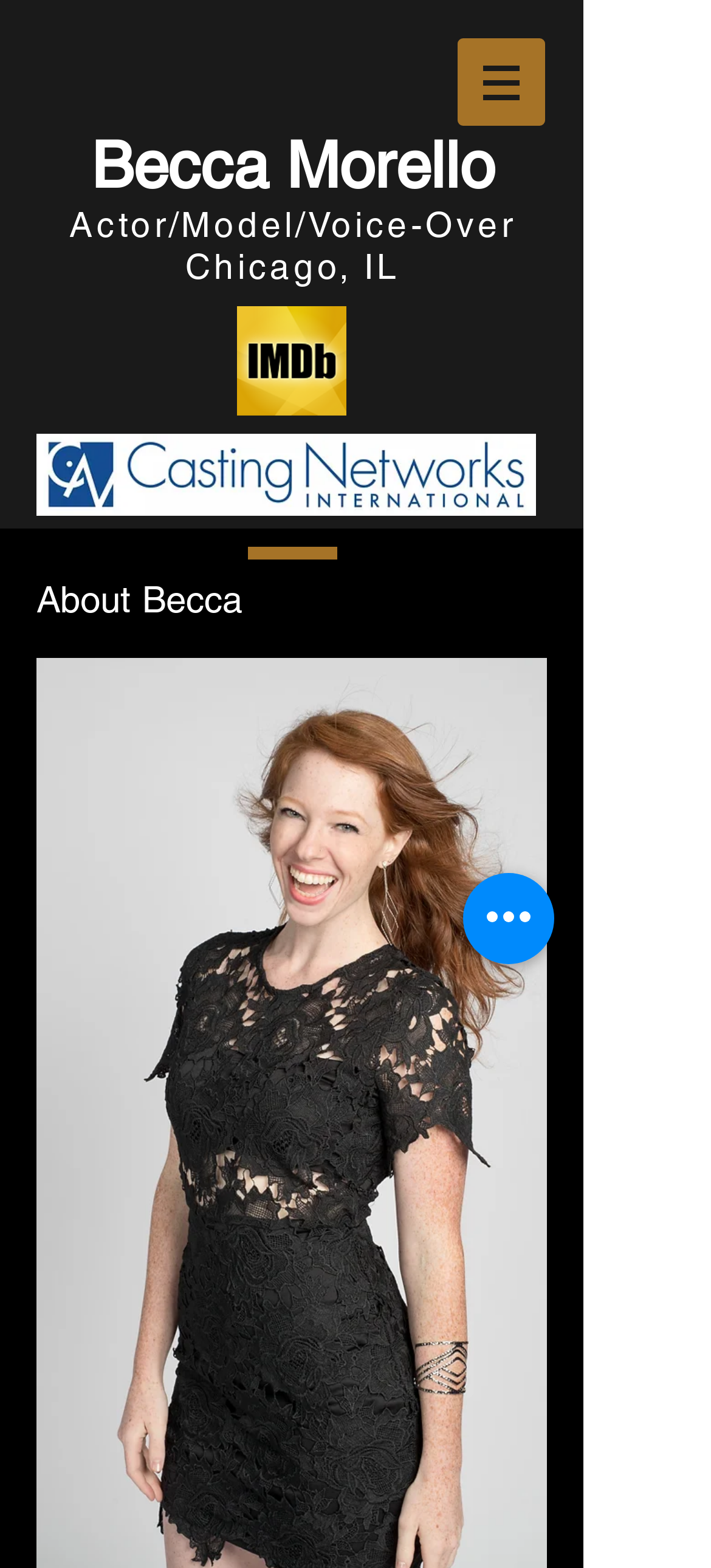Generate a comprehensive description of the webpage content.

The webpage is about Becca Morello, an actor, model, and voice-over artist based in Chicago, IL. At the top of the page, there is a navigation menu labeled "Site" with a button that has a popup menu. To the right of the navigation menu, there is a small image.

Below the navigation menu, there are three headings that introduce Becca Morello. The first heading displays her name, "Becca Morello", which is also a link. The second heading describes her profession, "Actor/Model/Voice-Over", which is also a link. The third heading shows her location, "Chicago, IL".

On the left side of the page, there is an image with a link, labeled "Casting Networks.jpg". Above this image, there is a link with no text. To the right of the image, there is a heading that says "About Becca".

At the bottom of the page, there is a button labeled "Quick actions".